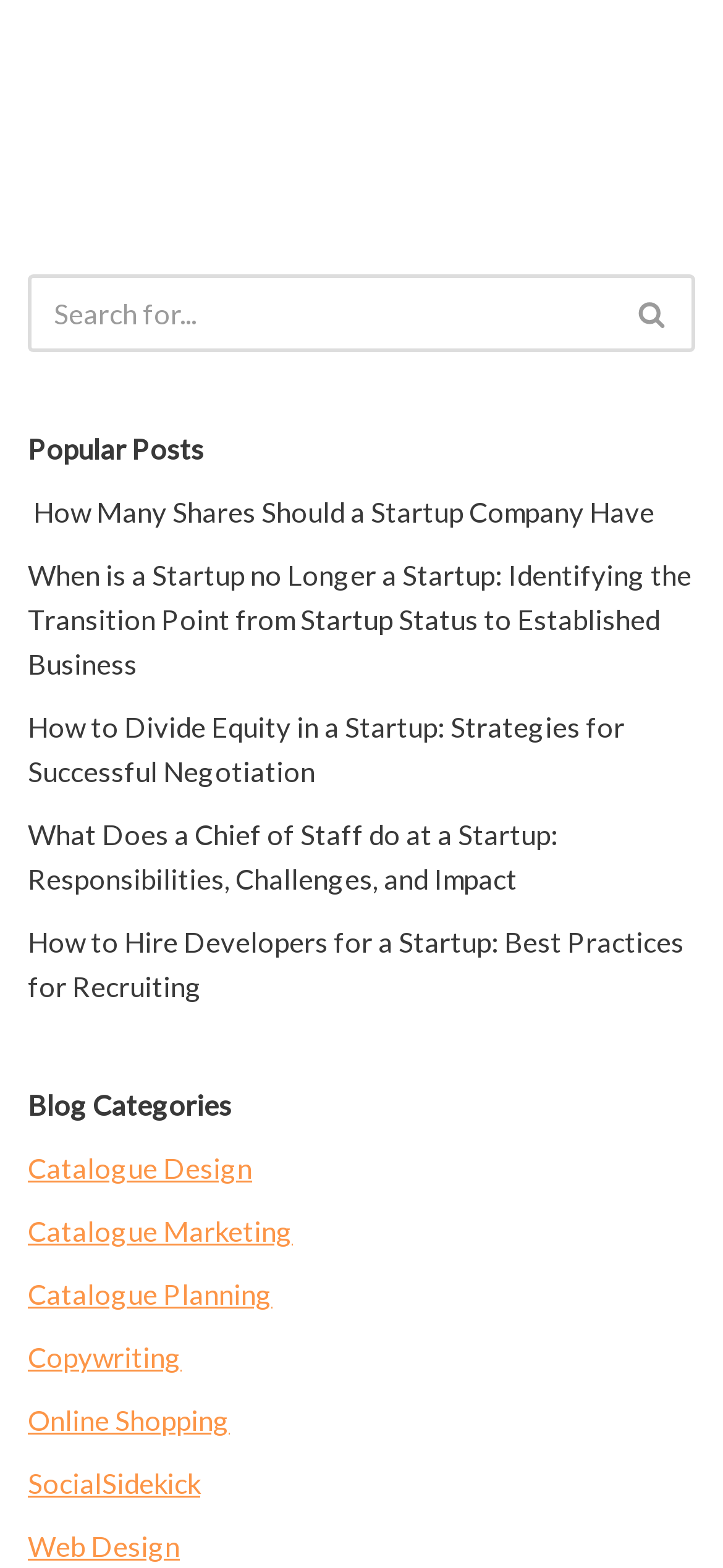Use a single word or phrase to respond to the question:
How many blog categories are listed?

8